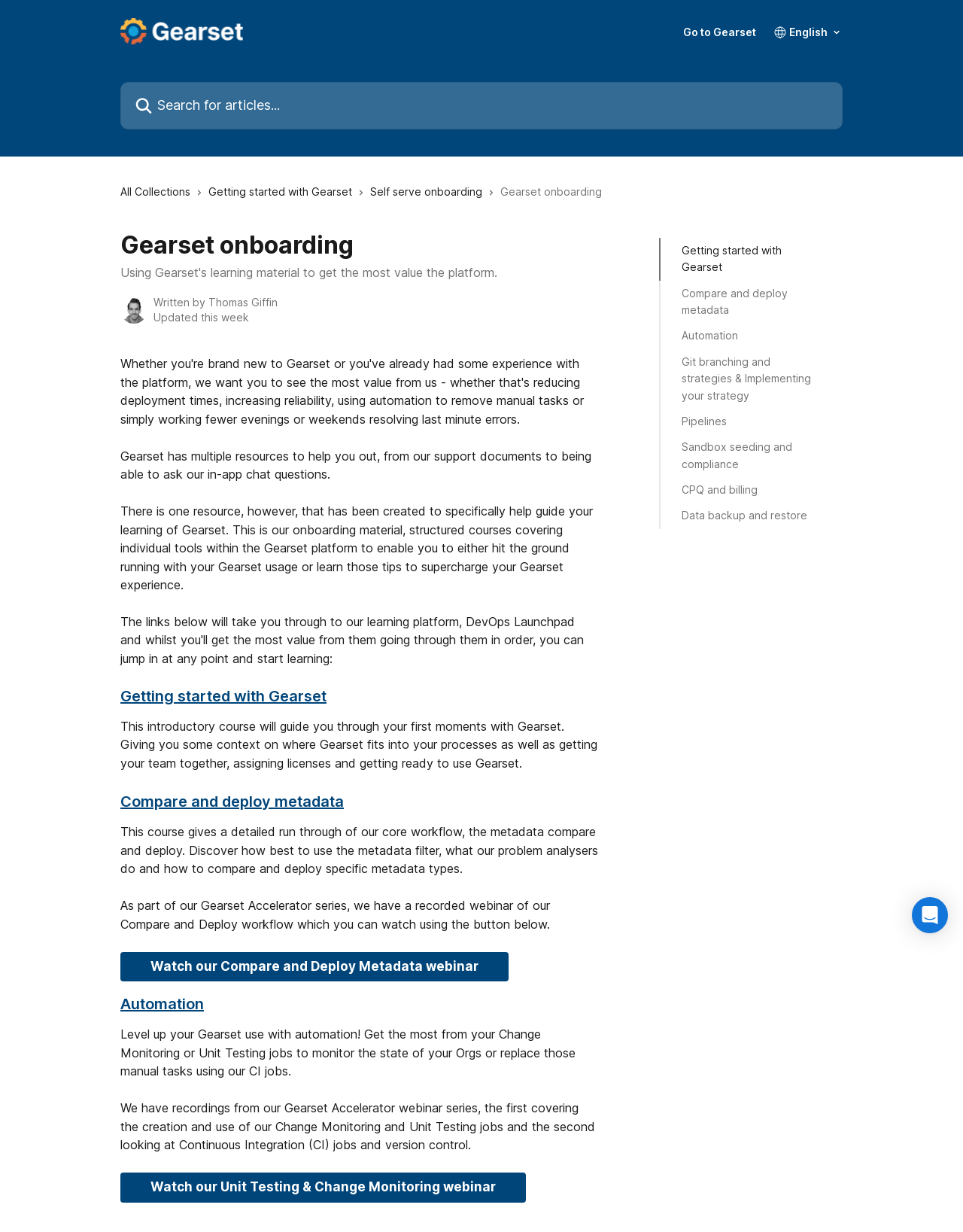Locate the bounding box coordinates of the clickable part needed for the task: "Watch our Compare and Deploy Metadata webinar".

[0.125, 0.772, 0.528, 0.797]